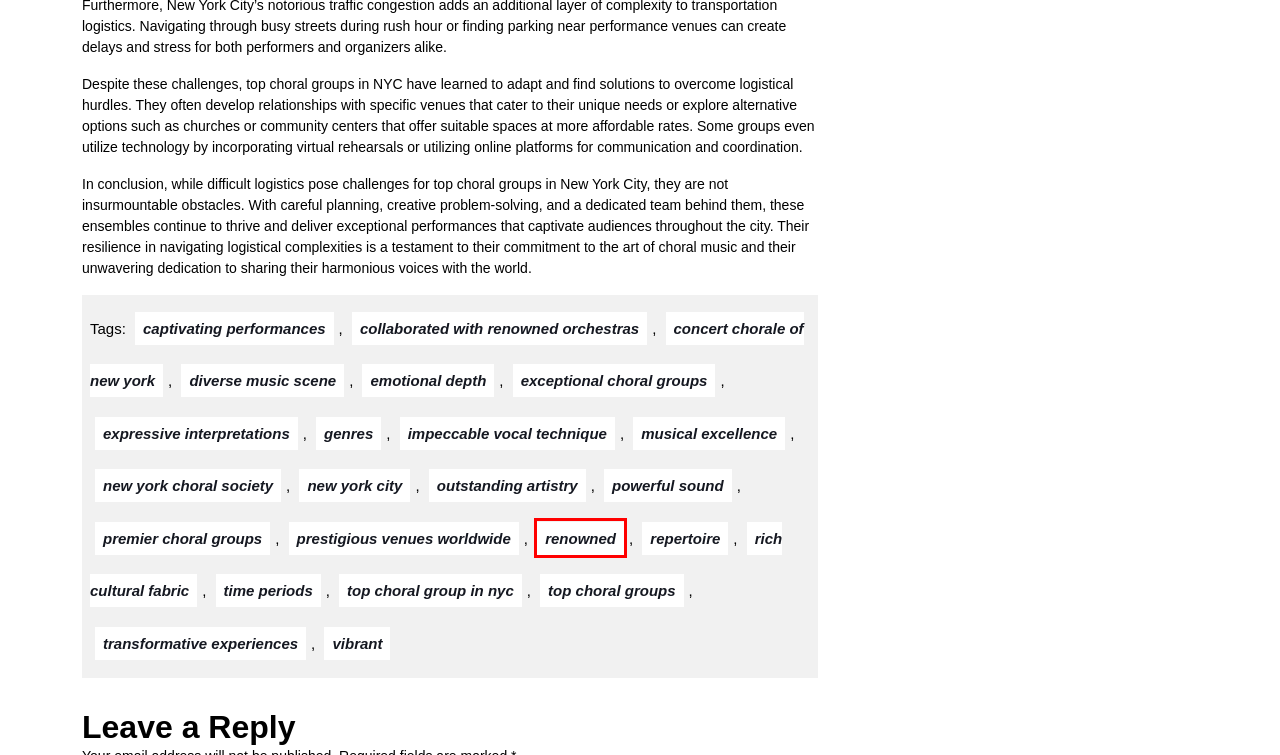Consider the screenshot of a webpage with a red bounding box around an element. Select the webpage description that best corresponds to the new page after clicking the element inside the red bounding box. Here are the candidates:
A. new york choral society Archives - concertchoraleofnewyork.com
B. new york city Archives - concertchoraleofnewyork.com
C. top choral group in nyc Archives - concertchoraleofnewyork.com
D. transformative experiences Archives - concertchoraleofnewyork.com
E. renowned Archives - concertchoraleofnewyork.com
F. expressive interpretations Archives - concertchoraleofnewyork.com
G. outstanding artistry Archives - concertchoraleofnewyork.com
H. top choral groups Archives - concertchoraleofnewyork.com

E